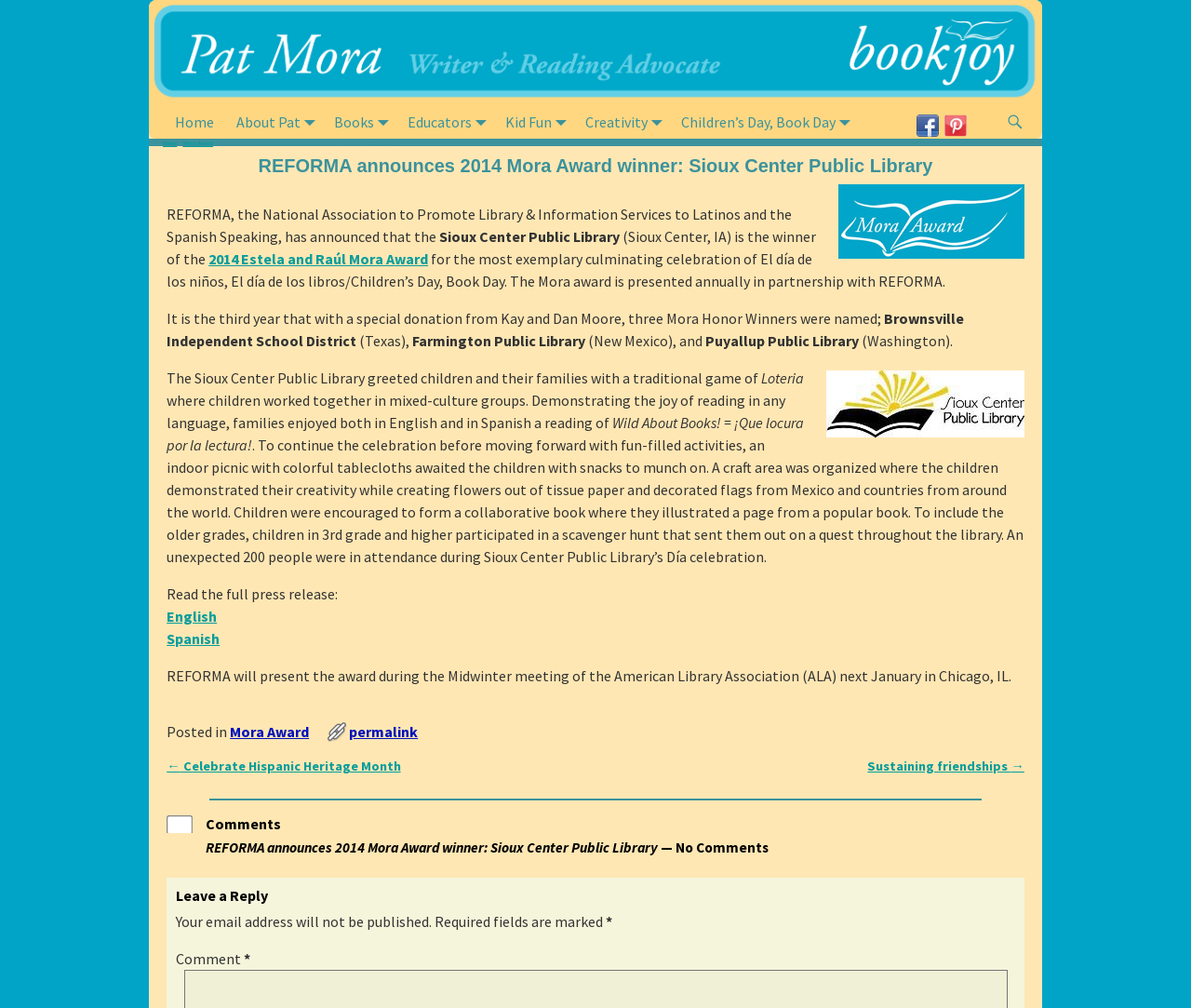Respond with a single word or phrase to the following question: What is the name of the award winner?

Sioux Center Public Library